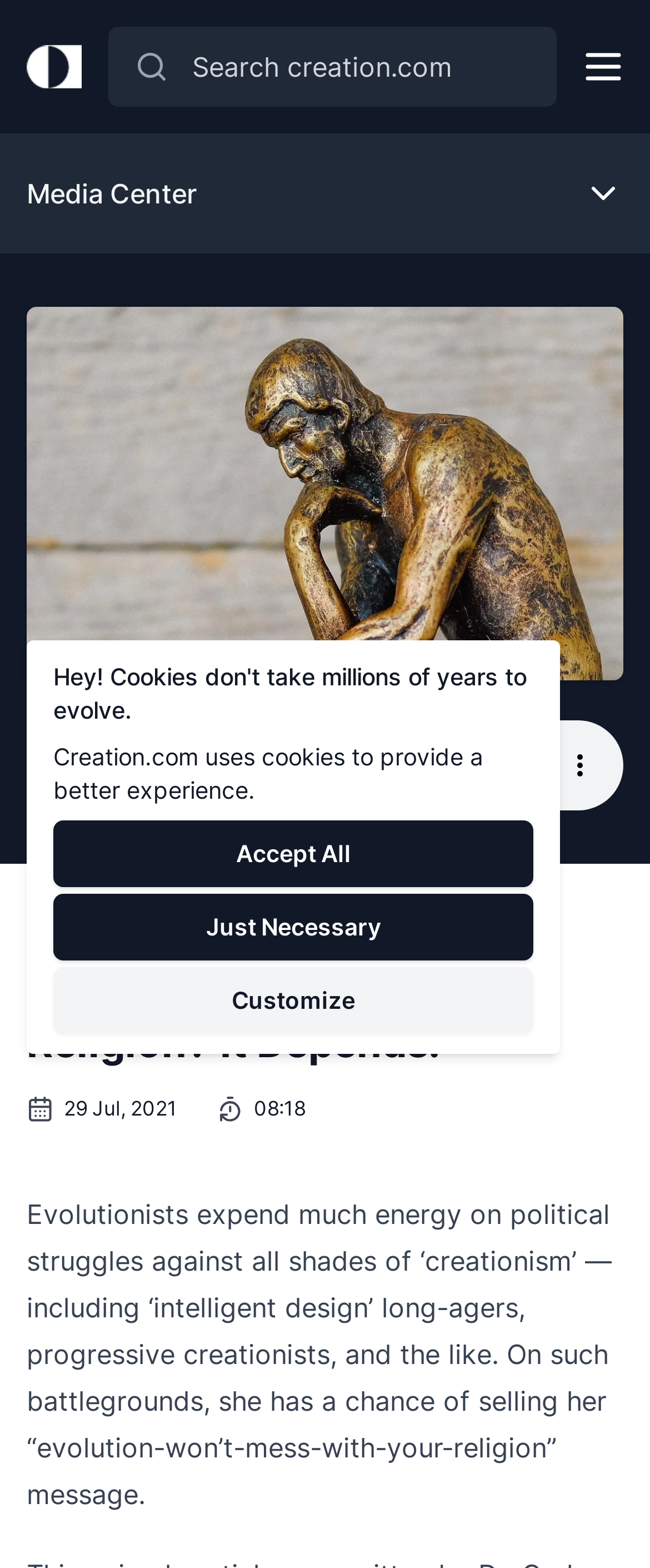Extract the bounding box coordinates for the UI element described by the text: "Home". The coordinates should be in the form of [left, top, right, bottom] with values between 0 and 1.

None